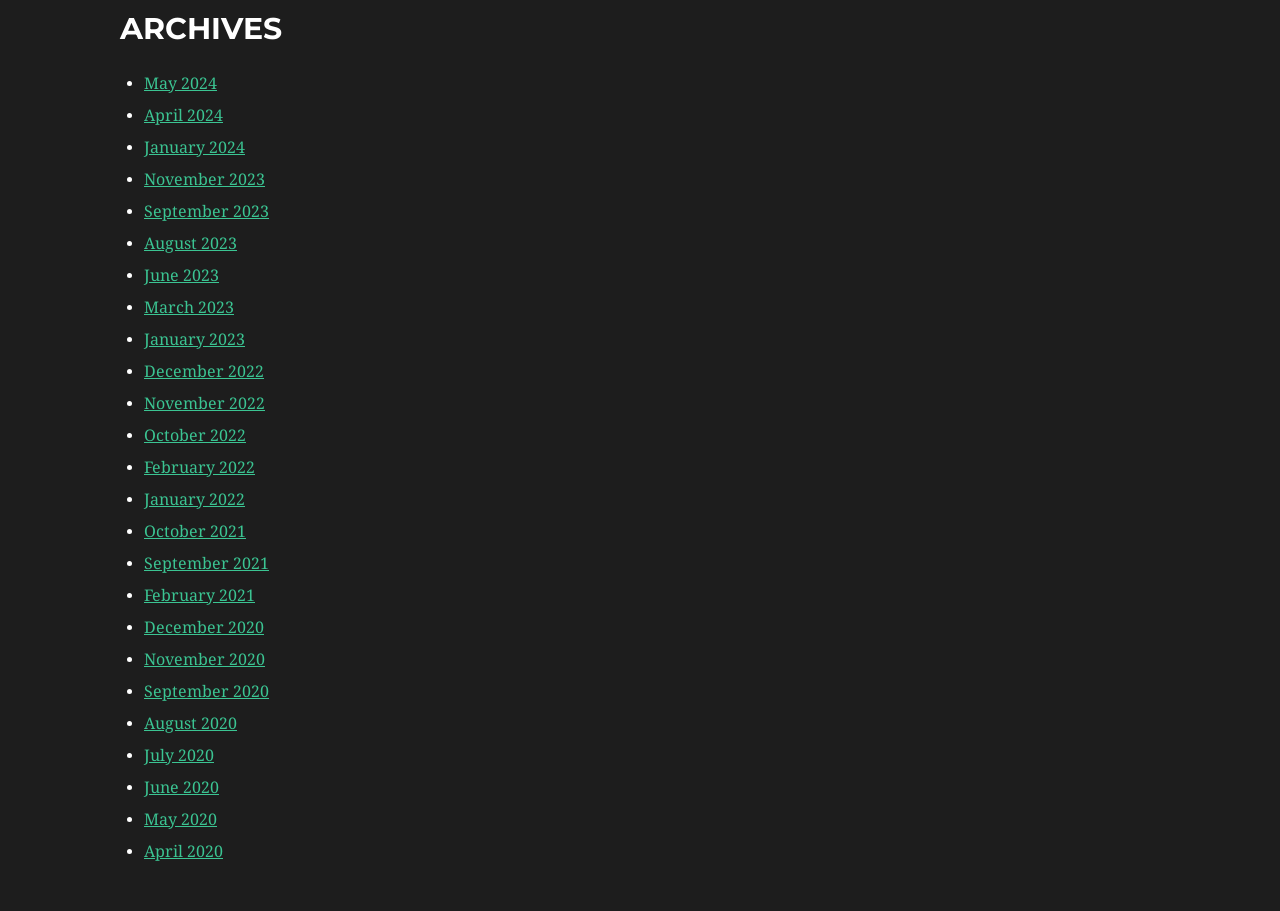Please find the bounding box coordinates of the element that you should click to achieve the following instruction: "view January 2024 archives". The coordinates should be presented as four float numbers between 0 and 1: [left, top, right, bottom].

[0.112, 0.151, 0.191, 0.172]